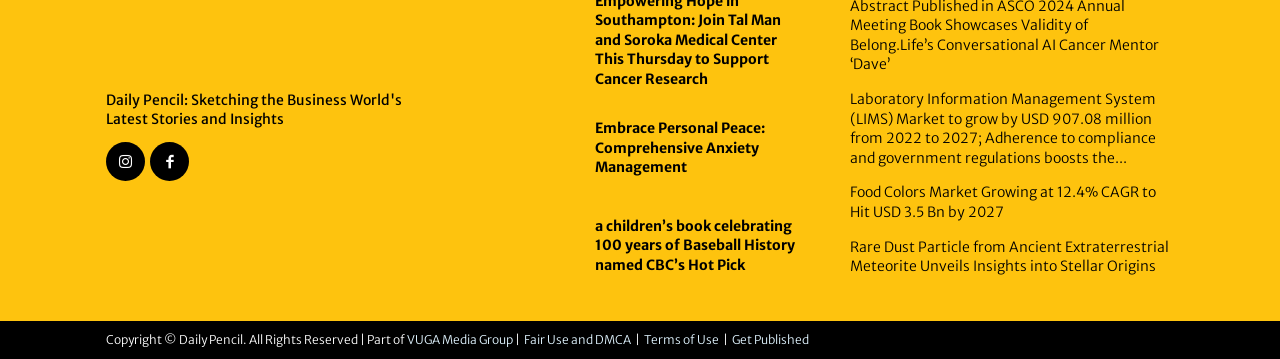Please identify the bounding box coordinates of the clickable area that will fulfill the following instruction: "Explore the Laboratory Information Management System (LIMS) Market report". The coordinates should be in the format of four float numbers between 0 and 1, i.e., [left, top, right, bottom].

[0.664, 0.251, 0.917, 0.469]